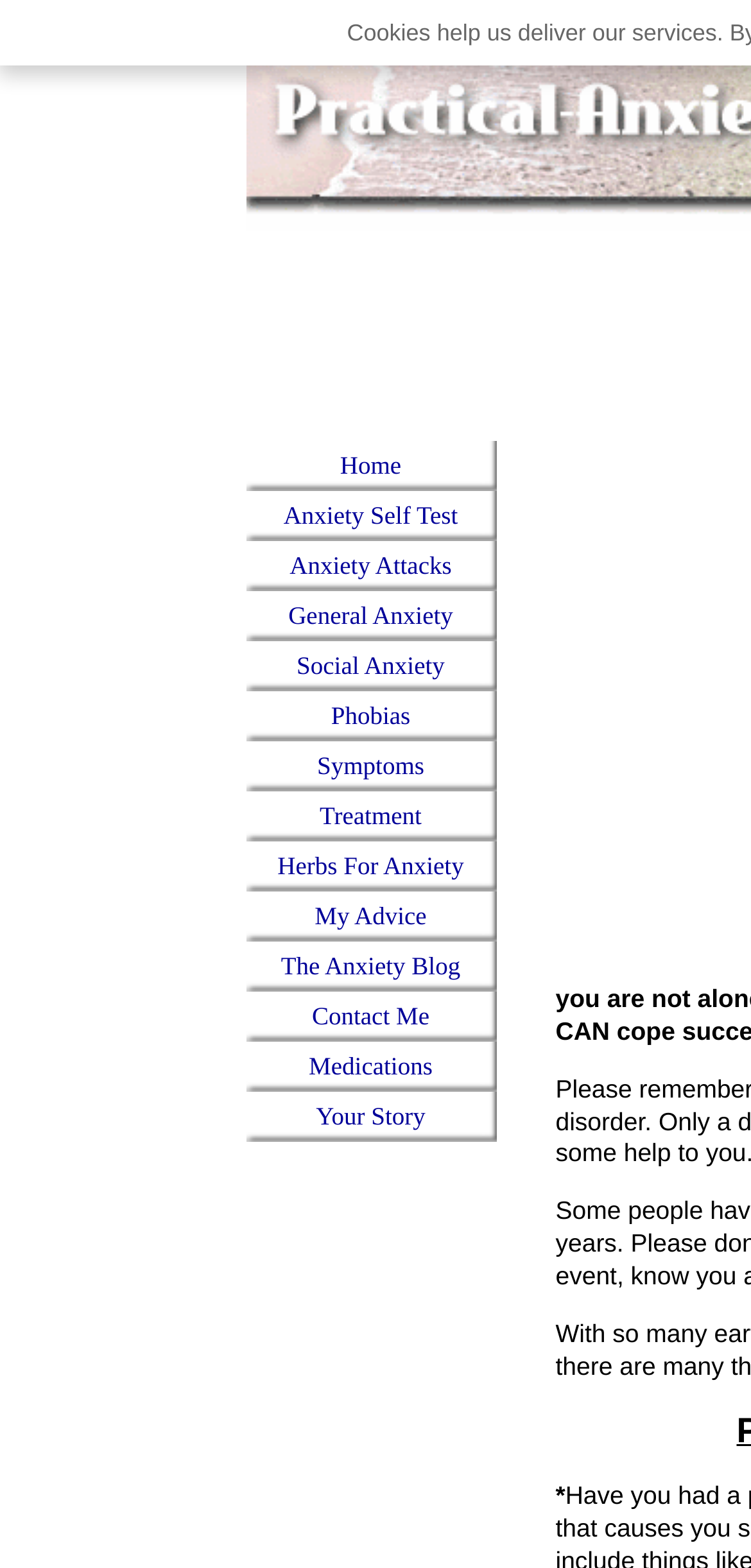Pinpoint the bounding box coordinates for the area that should be clicked to perform the following instruction: "Click on the 'Home' link".

[0.327, 0.281, 0.66, 0.313]